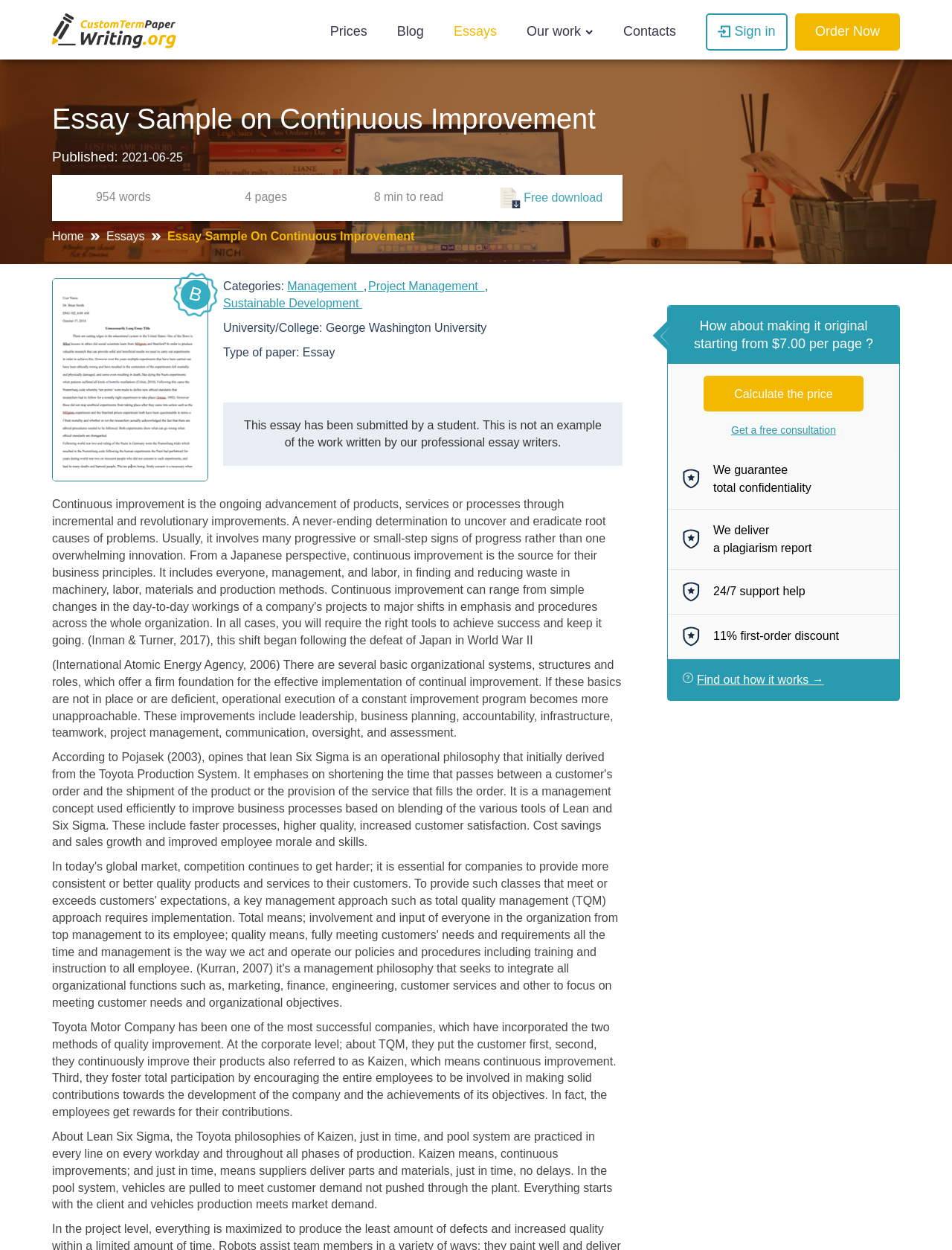Please identify the bounding box coordinates of where to click in order to follow the instruction: "Find out how it works".

[0.732, 0.537, 0.865, 0.55]